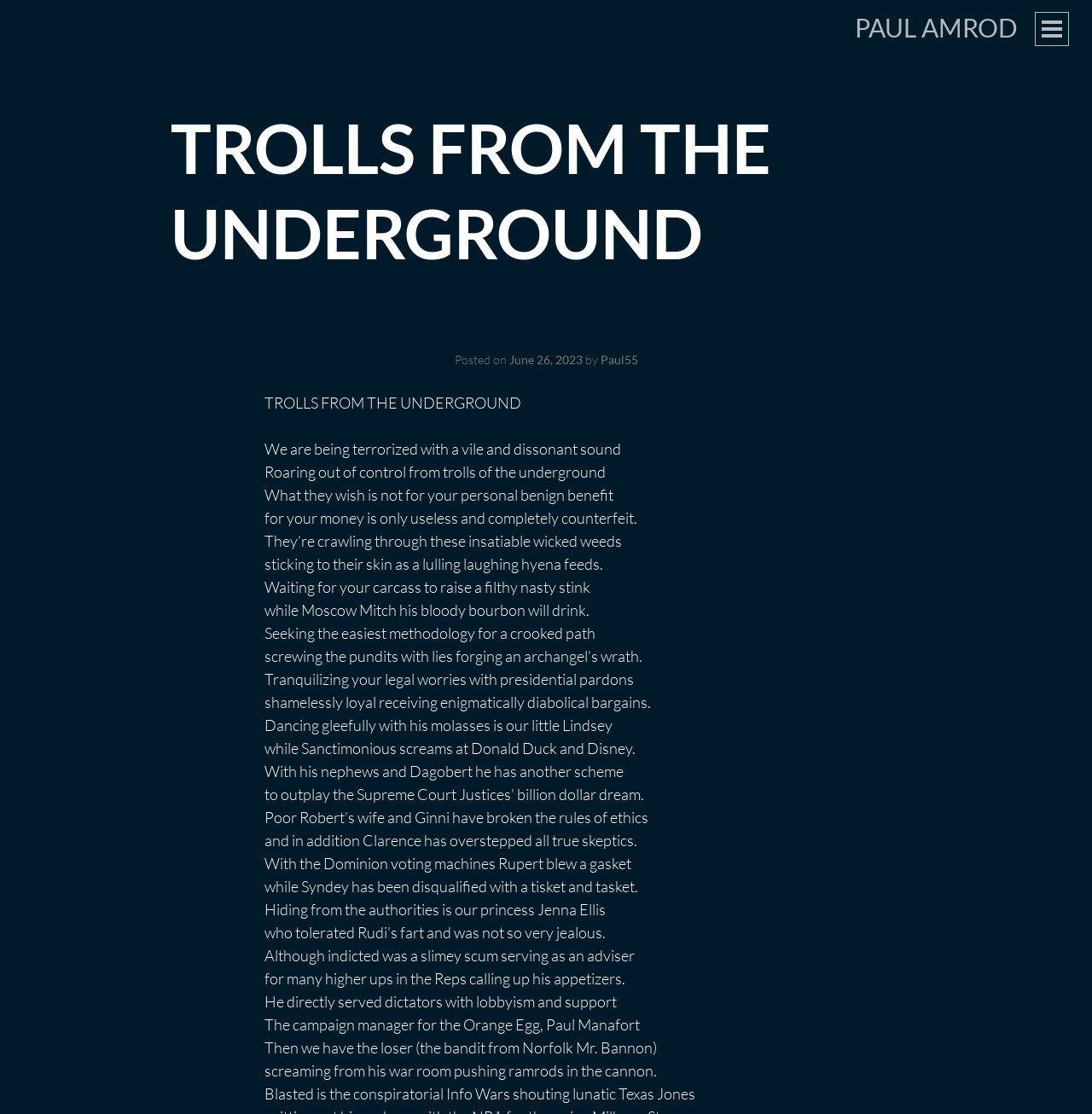When was the content posted?
Using the image, respond with a single word or phrase.

June 26, 2023